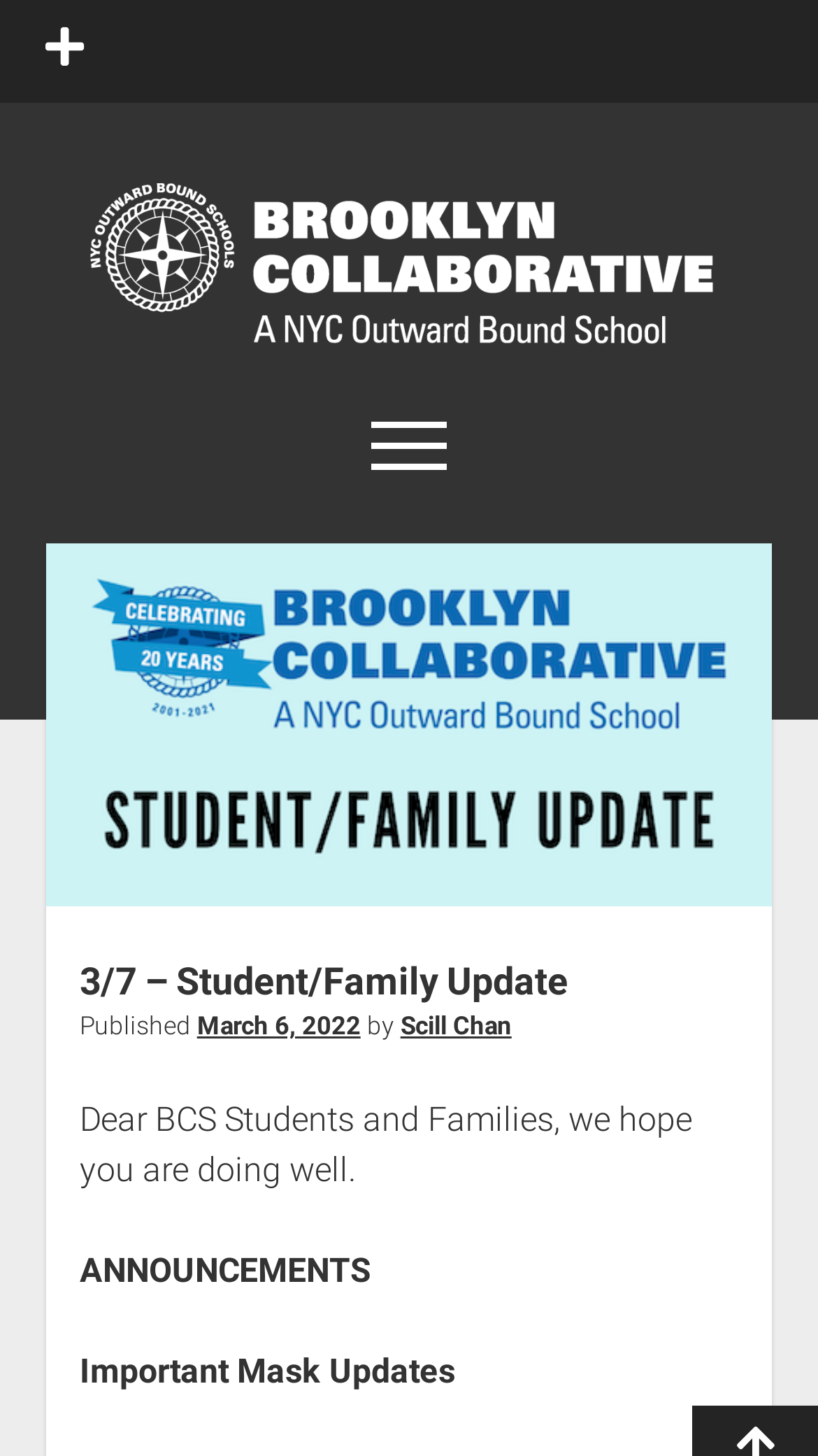Could you determine the bounding box coordinates of the clickable element to complete the instruction: "Contact the school"? Provide the coordinates as four float numbers between 0 and 1, i.e., [left, top, right, bottom].

[0.436, 0.632, 0.564, 0.655]